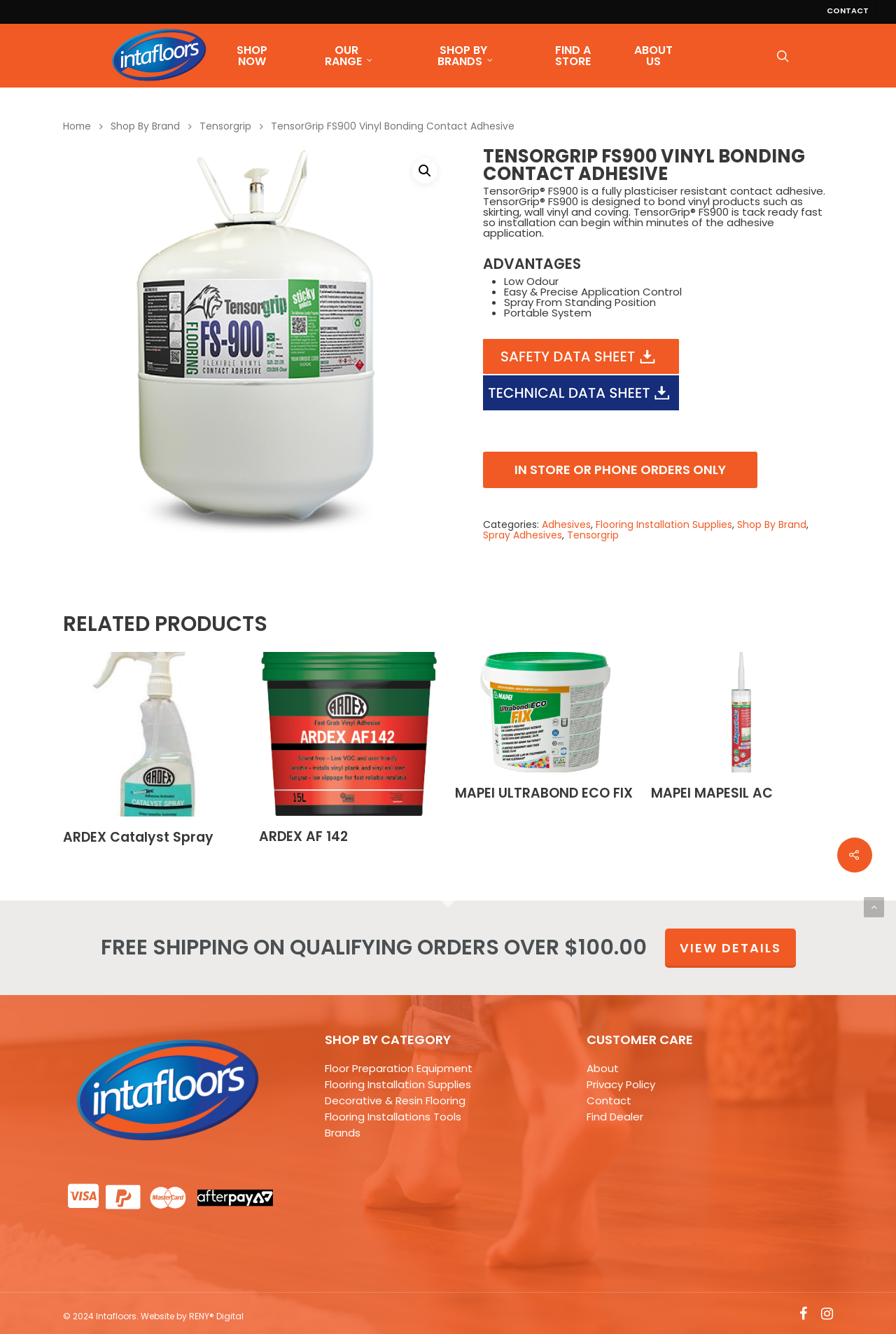Determine the bounding box of the UI element mentioned here: "alt="People's City Mission"". The coordinates must be in the format [left, top, right, bottom] with values ranging from 0 to 1.

None